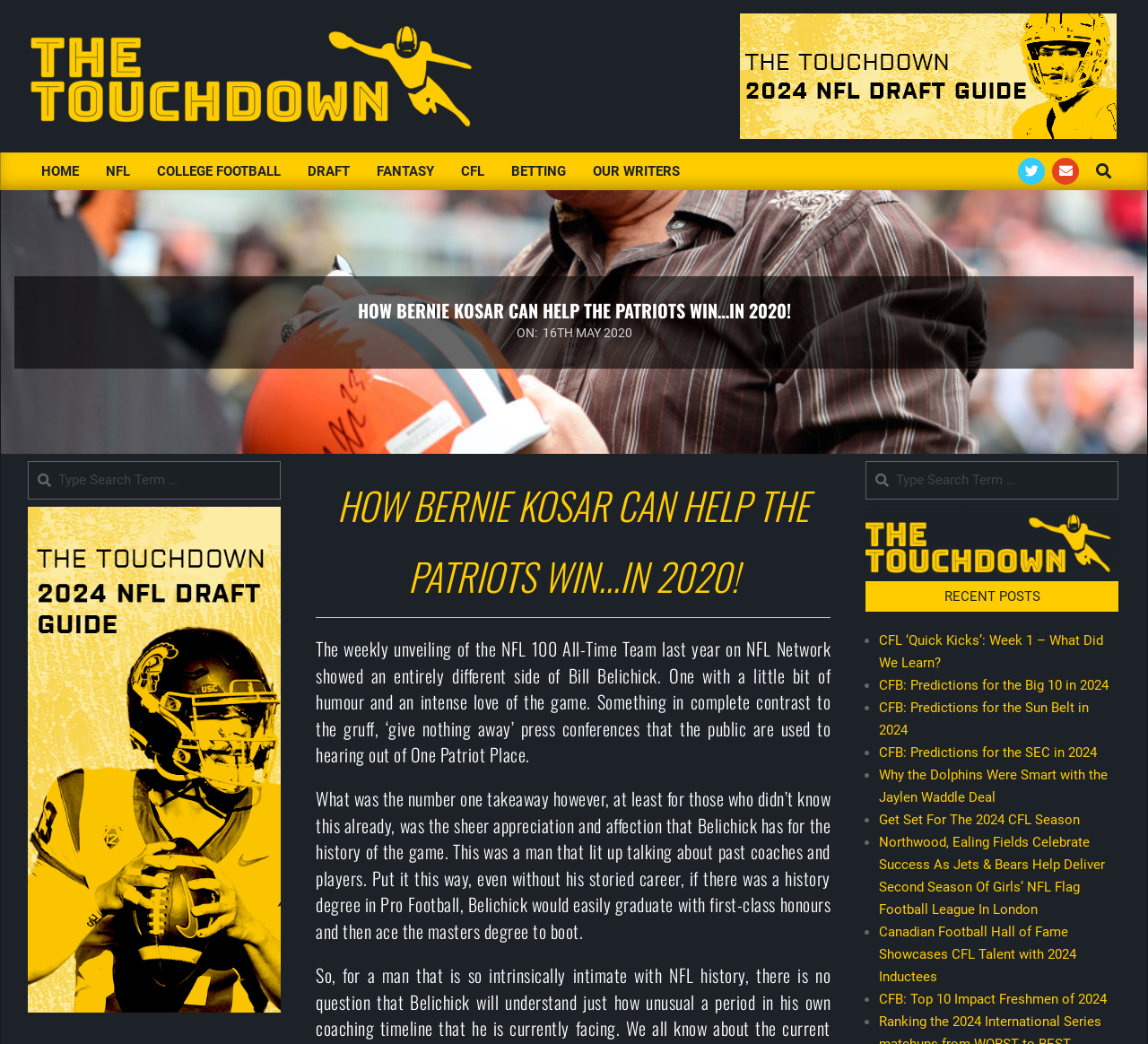What is the topic of the main article?
Please provide a single word or phrase as the answer based on the screenshot.

Bernie Kosar and Patriots